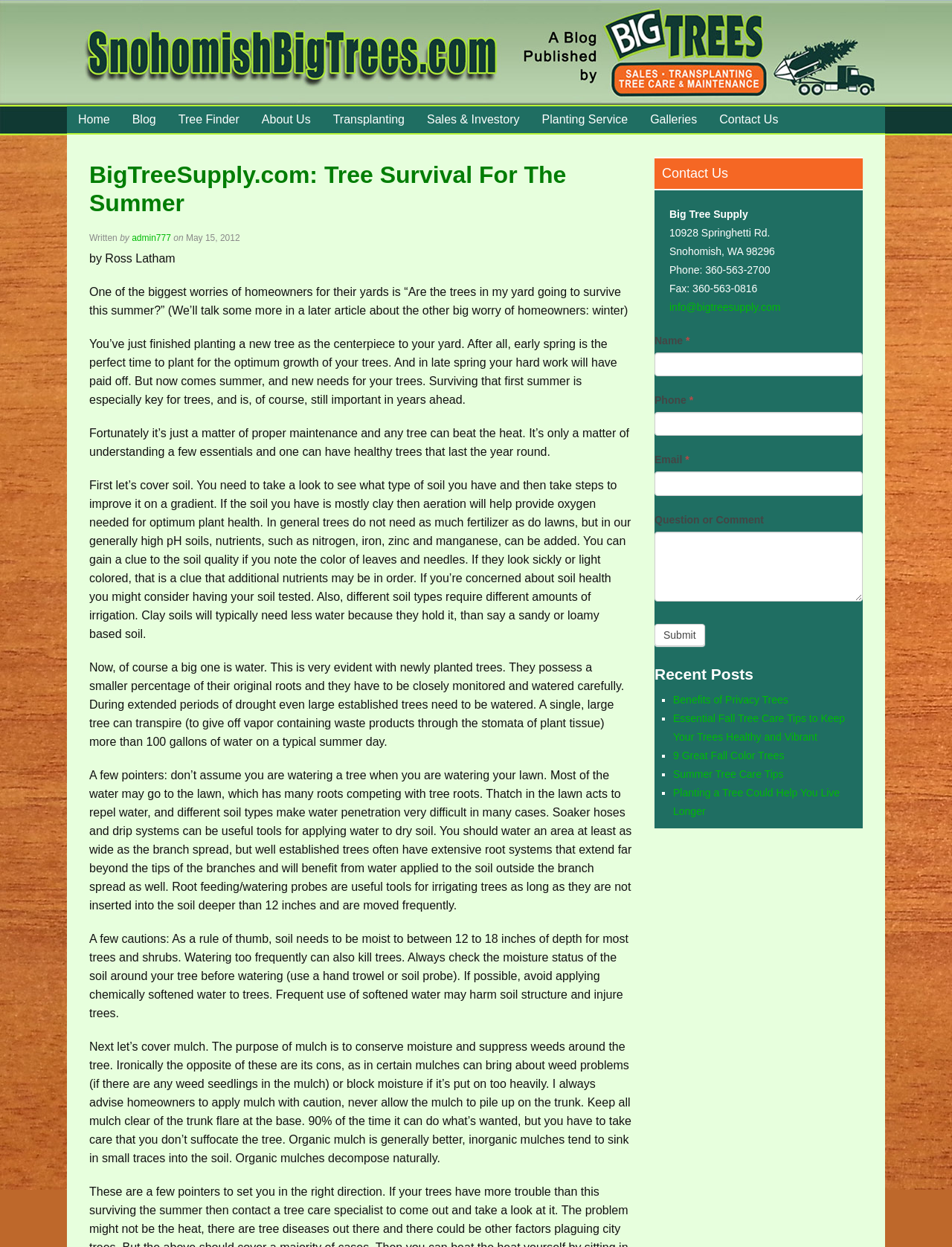Use one word or a short phrase to answer the question provided: 
What is the topic of the article?

Tree survival in summer